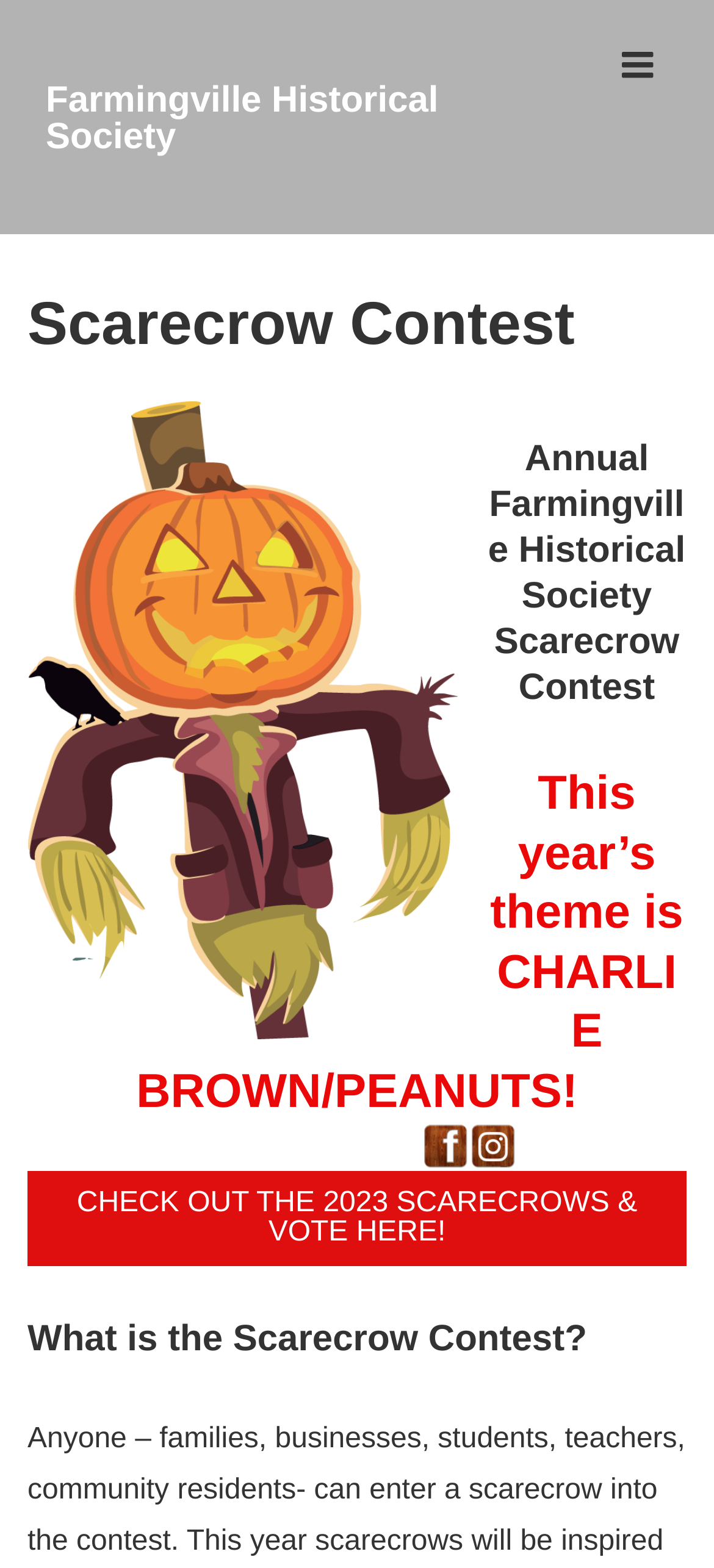What is the theme of this year's Scarecrow Contest?
Based on the screenshot, respond with a single word or phrase.

CHARLIE BROWN/PEANUTS!